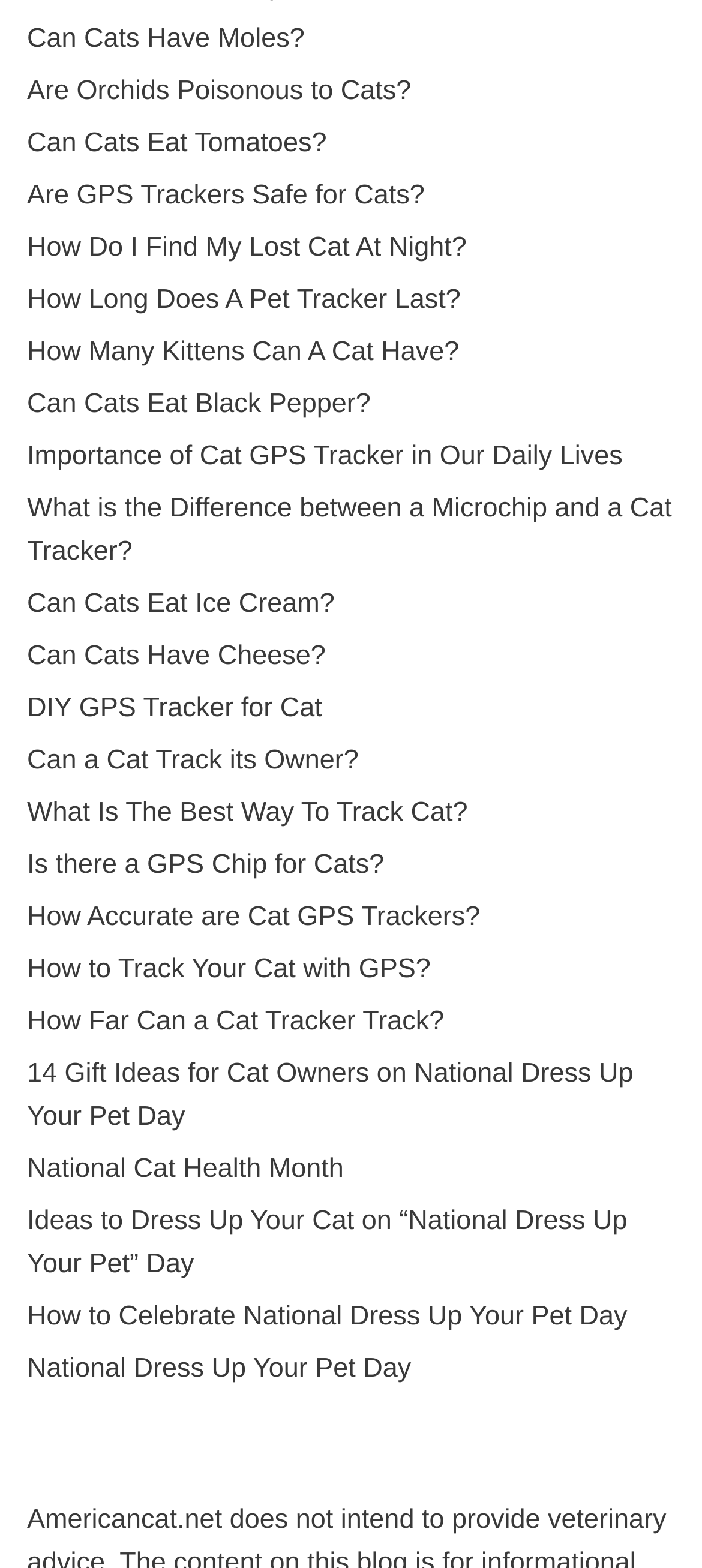Provide the bounding box coordinates of the HTML element described by the text: "Accept all cookies".

None